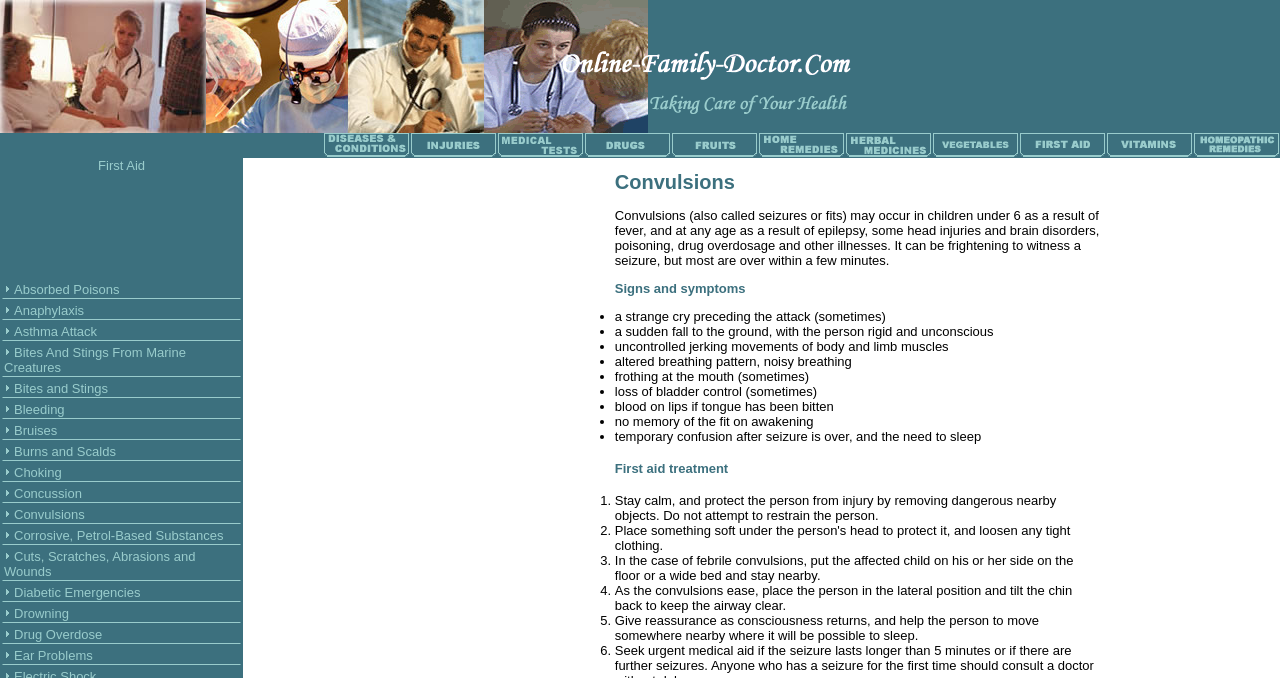Use a single word or phrase to answer the question: 
What is the first first aid topic listed on the webpage?

Absorbed Poisons